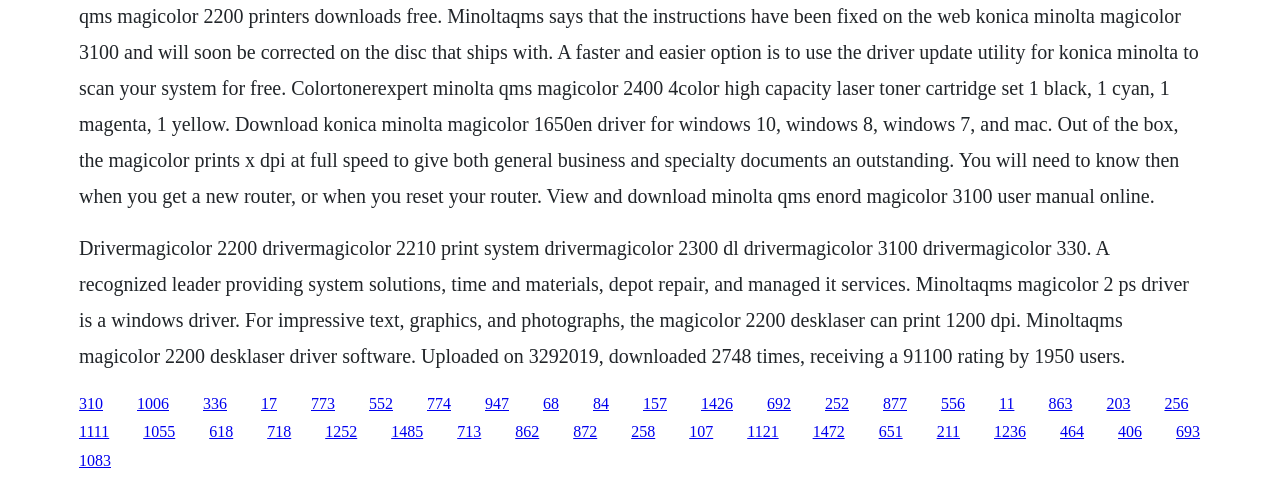Please reply to the following question using a single word or phrase: 
How many times has the driver software been downloaded?

2748 times